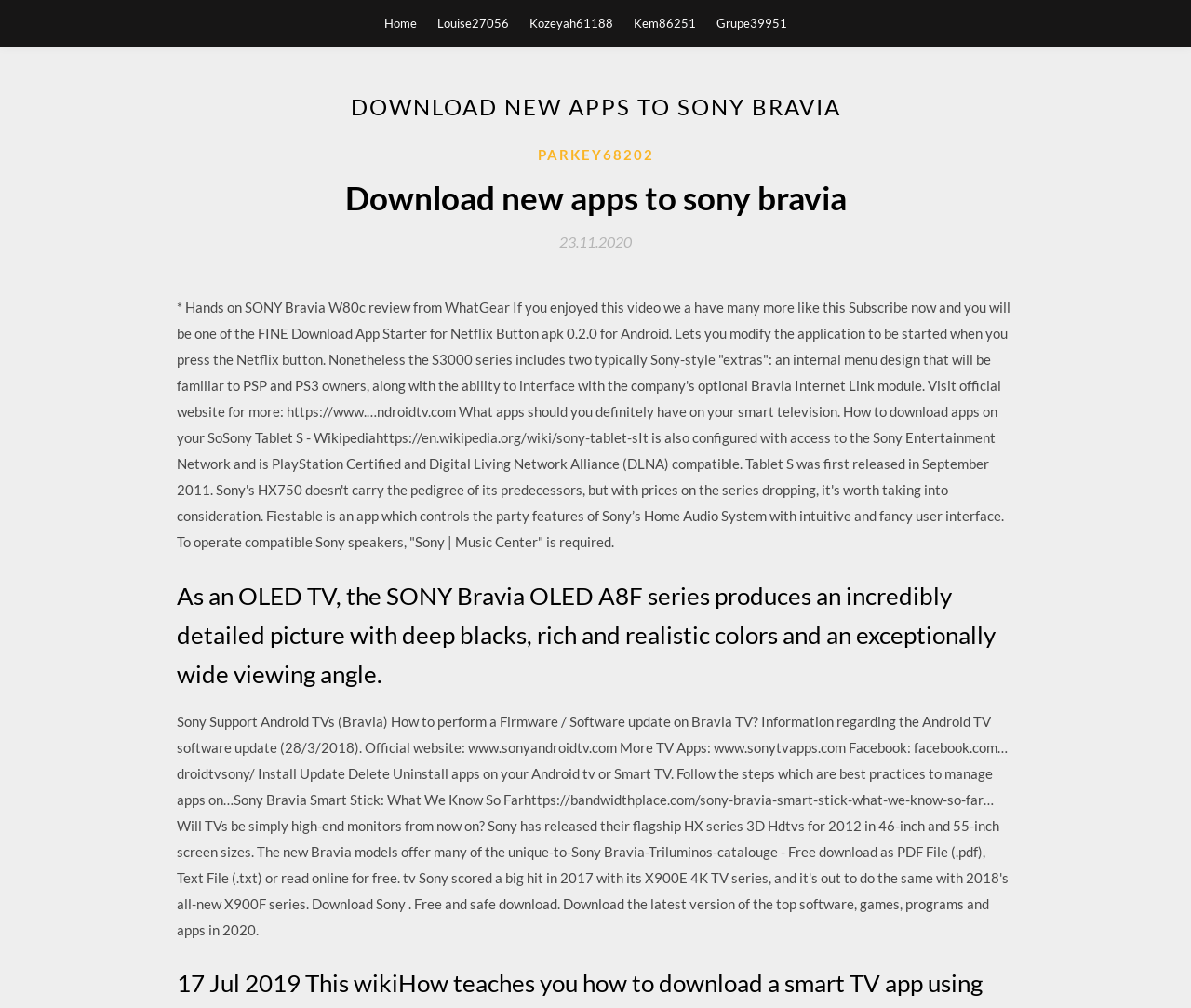Using the information shown in the image, answer the question with as much detail as possible: What is the purpose of the website?

Based on the webpage's meta description and the content of the webpage, it appears that the website is designed to allow users to download new apps to their Sony Bravia devices, specifically those from 2020.